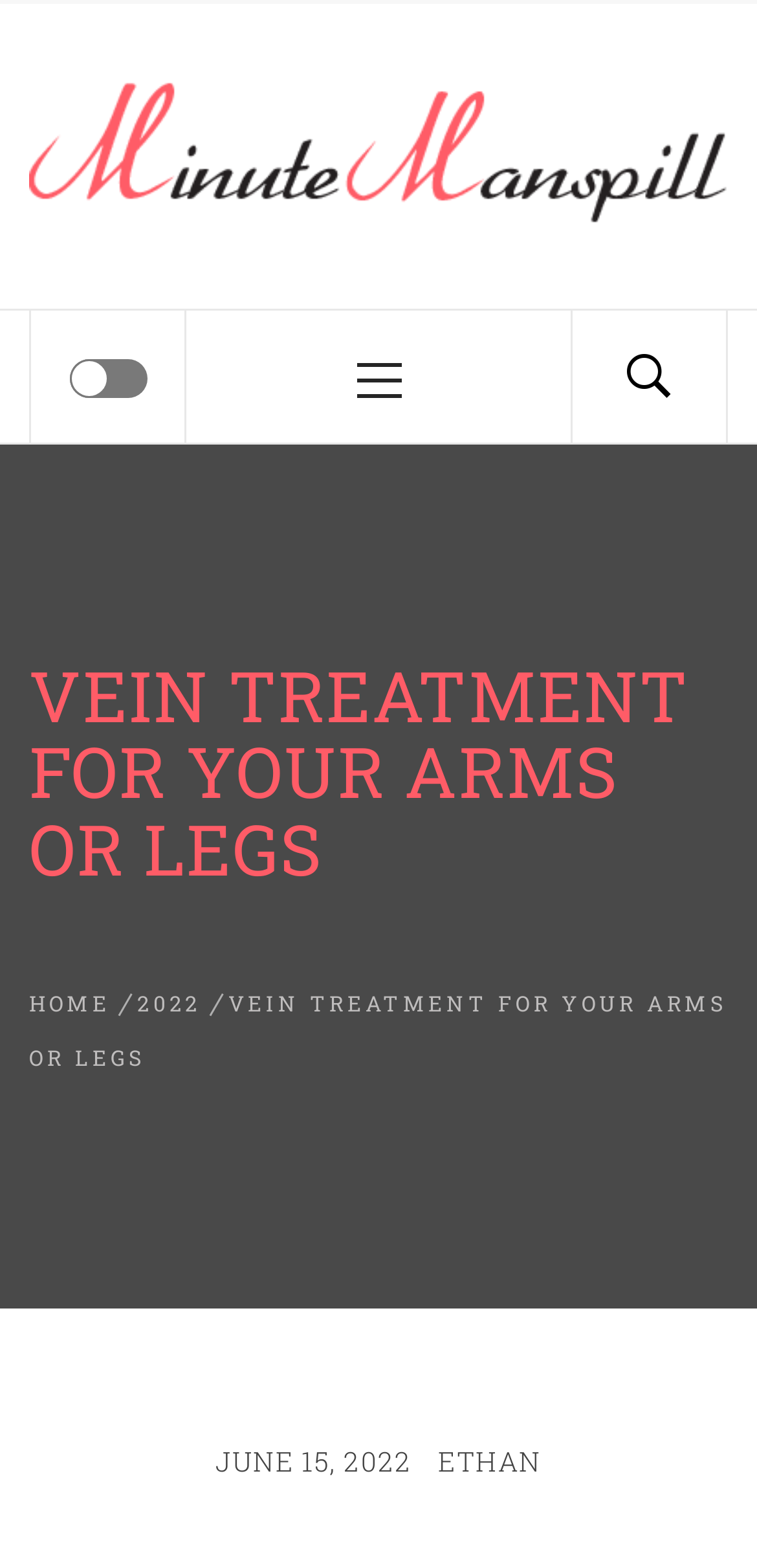What is the primary menu?
Answer the question using a single word or phrase, according to the image.

Expanded: False